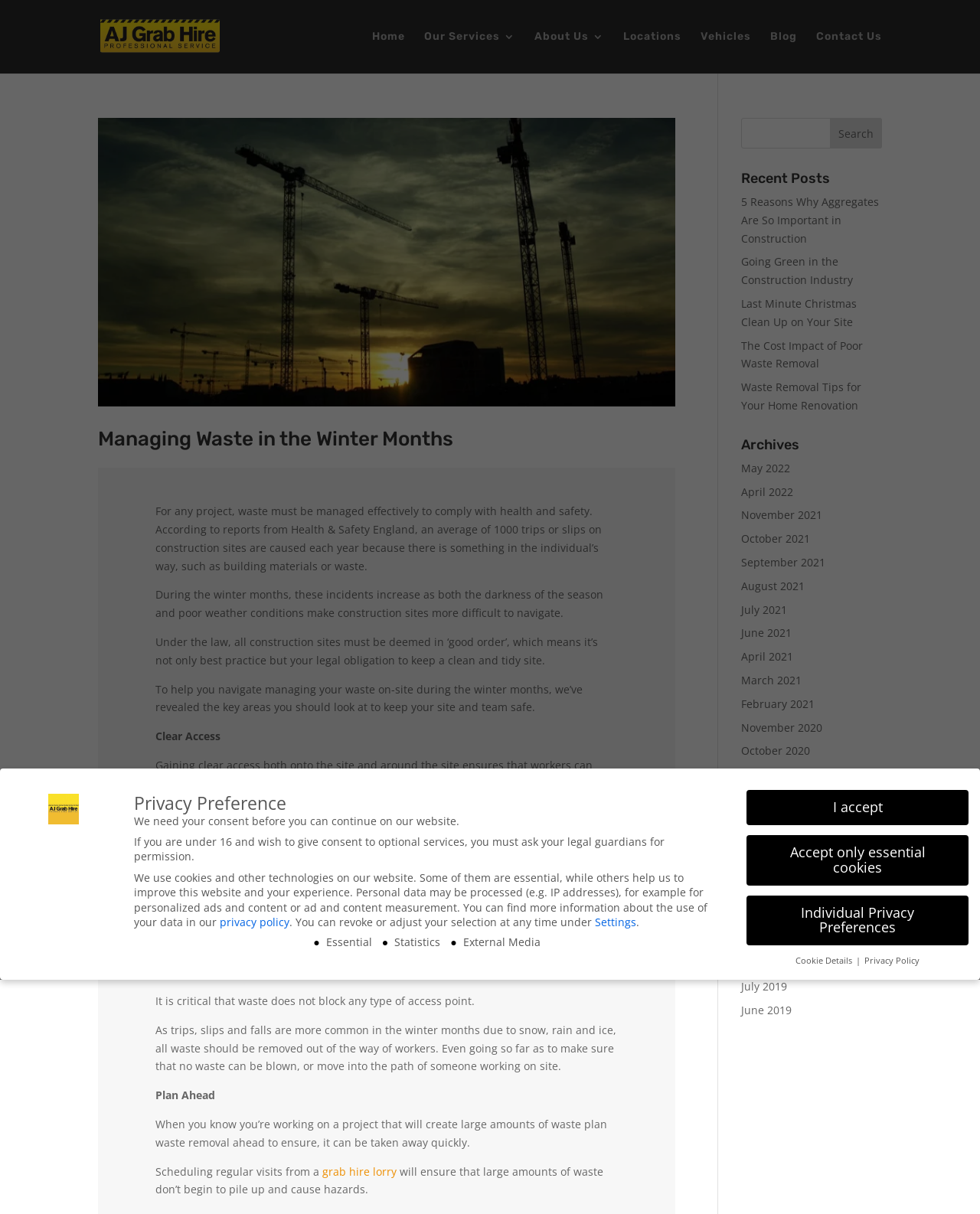Could you determine the bounding box coordinates of the clickable element to complete the instruction: "View the 'Recent Posts'"? Provide the coordinates as four float numbers between 0 and 1, i.e., [left, top, right, bottom].

[0.756, 0.141, 0.9, 0.159]